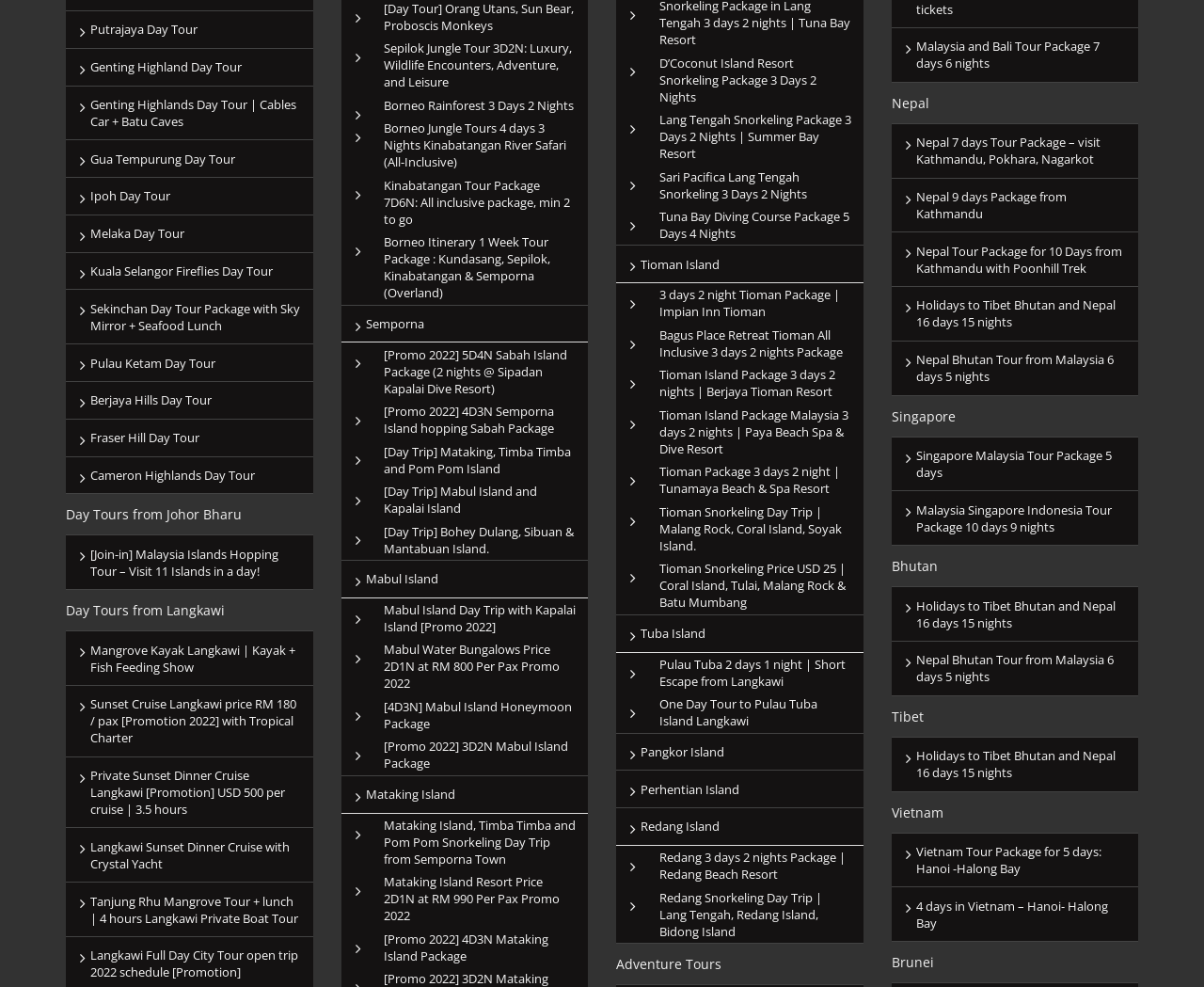Determine the coordinates of the bounding box that should be clicked to complete the instruction: "Select the 'Day Tours from Johor Bharu' option". The coordinates should be represented by four float numbers between 0 and 1: [left, top, right, bottom].

[0.055, 0.501, 0.26, 0.542]